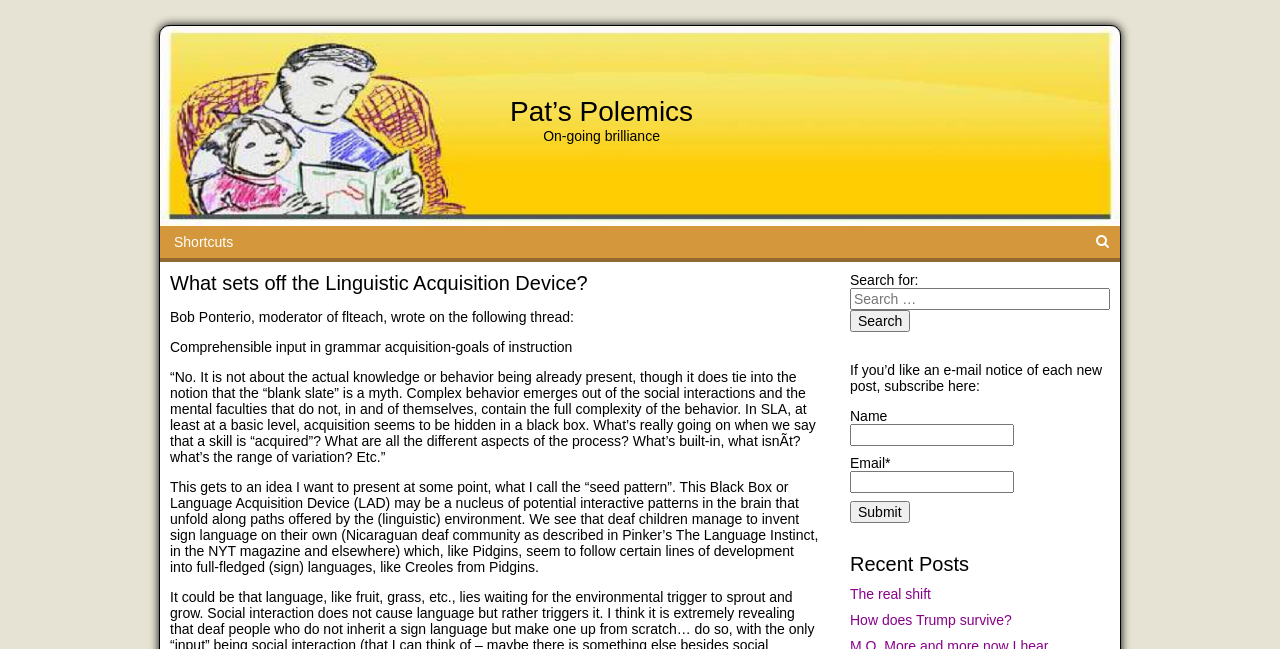Given the description of the UI element: "How does Trump survive?", predict the bounding box coordinates in the form of [left, top, right, bottom], with each value being a float between 0 and 1.

[0.664, 0.943, 0.791, 0.968]